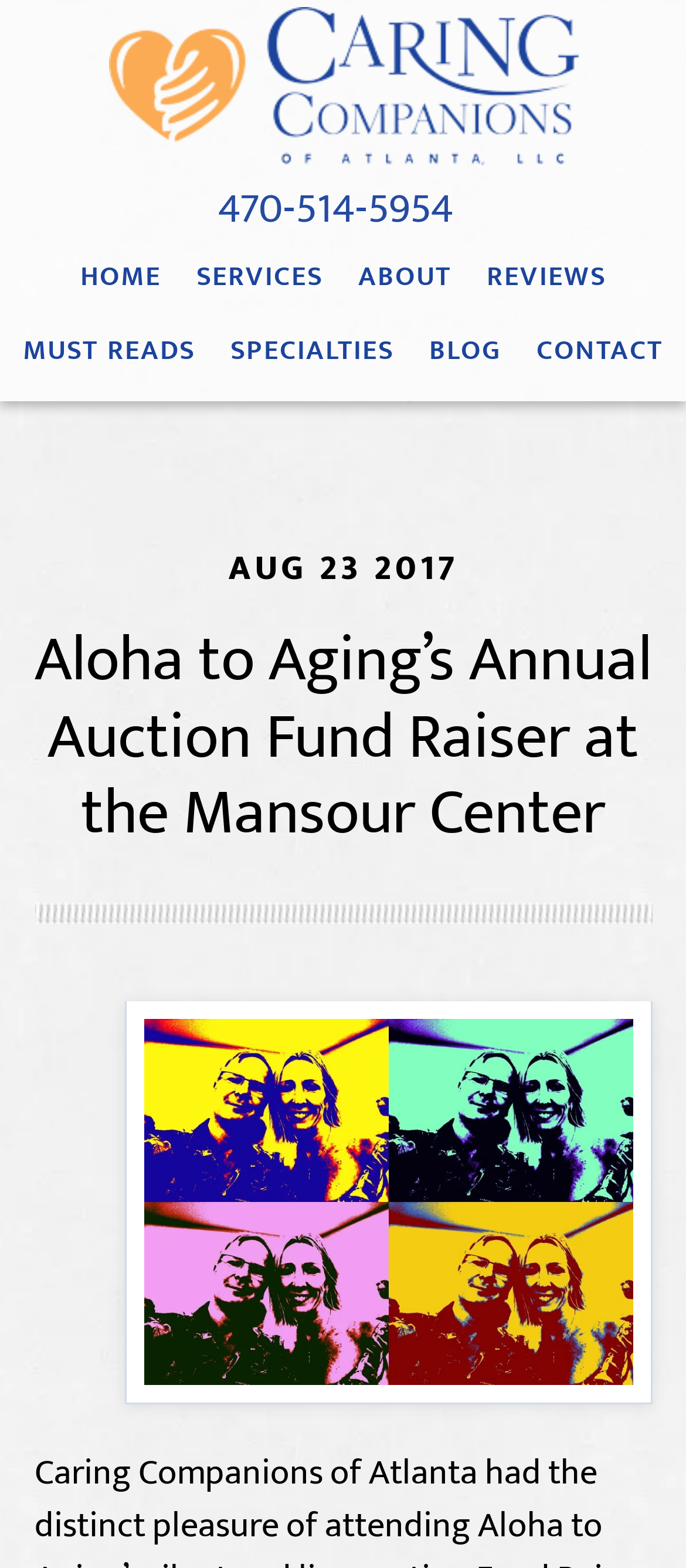Is there an image on the webpage?
By examining the image, provide a one-word or phrase answer.

Yes